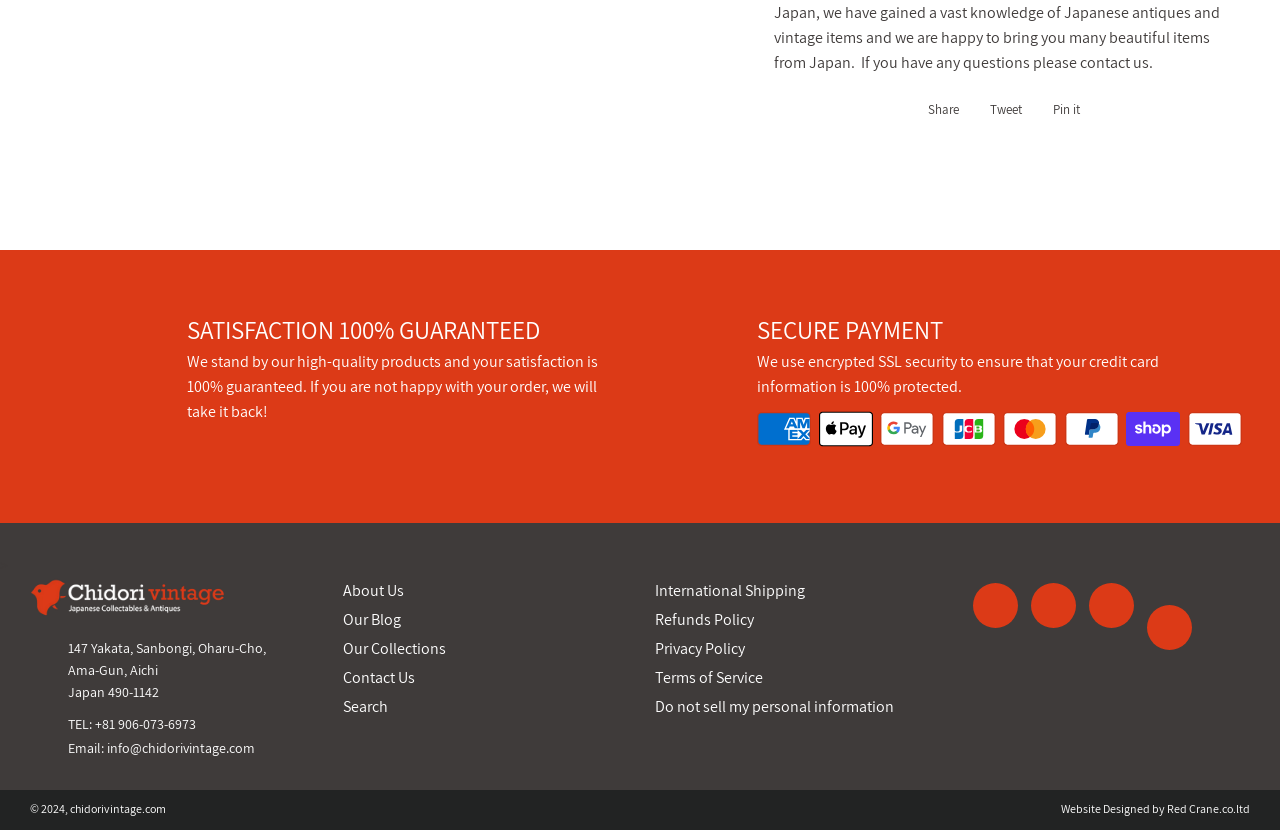Please answer the following question using a single word or phrase: 
What is the company's satisfaction guarantee?

100% guaranteed